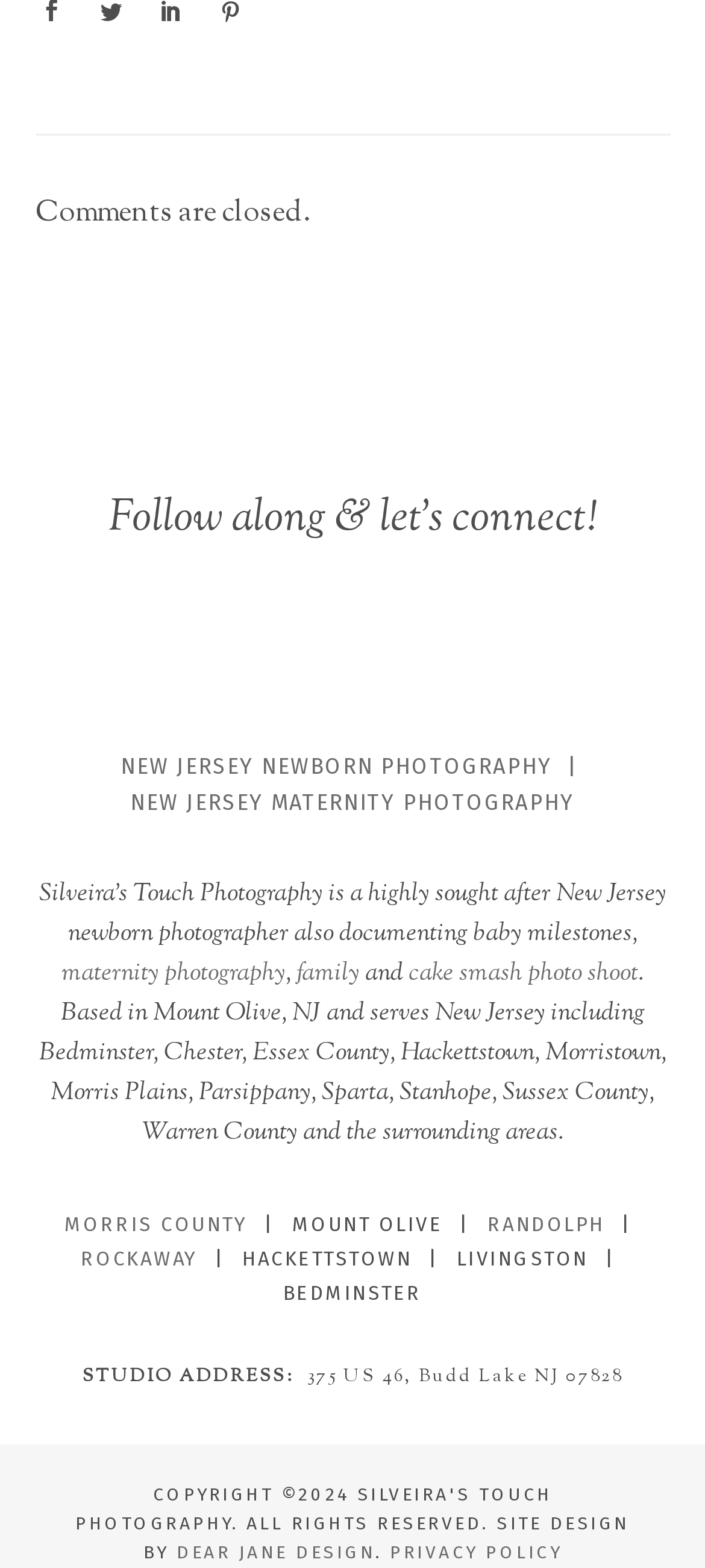What areas are served by the photographer?
Kindly answer the question with as much detail as you can.

The text mentions that the photographer serves New Jersey, including specific areas such as Bedminster, Chester, Essex County, Hackettstown, Morristown, Morris Plains, Parsippany, Sparta, Stanhope, Sussex County, and Warren County, indicating that the photographer serves New Jersey and surrounding areas.